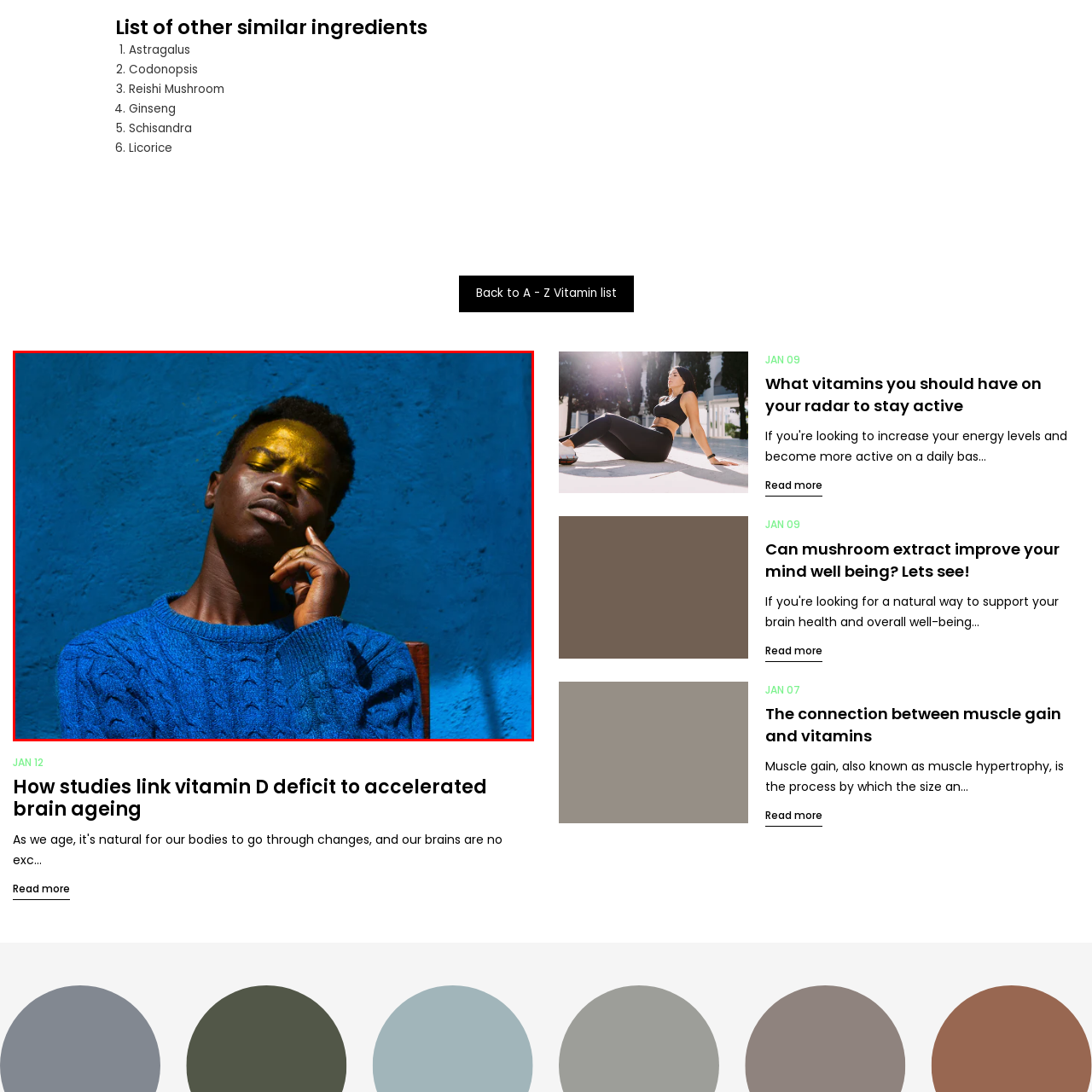What color is the makeup on his eyelids?
Take a look at the image highlighted by the red bounding box and provide a detailed answer to the question.

The caption specifically mentions that the man's face is adorned with striking yellow makeup on his eyelids, adding a bold artistic touch to his expression.